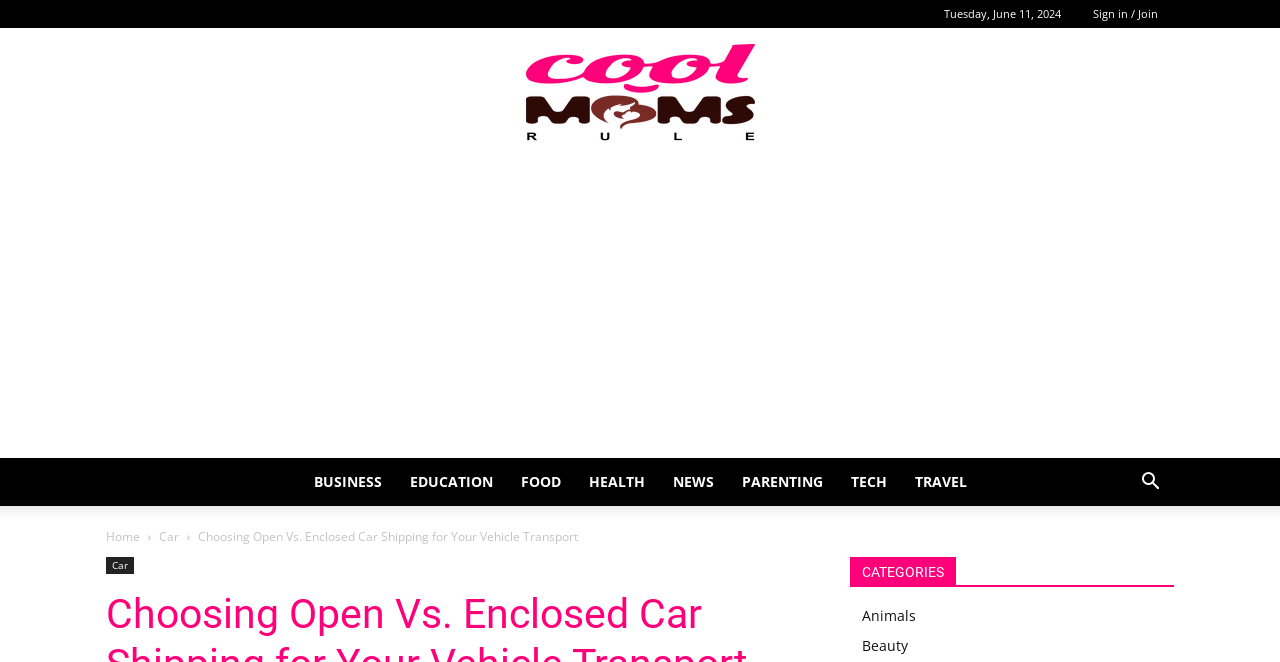Could you highlight the region that needs to be clicked to execute the instruction: "Explore the business category"?

[0.234, 0.692, 0.309, 0.764]